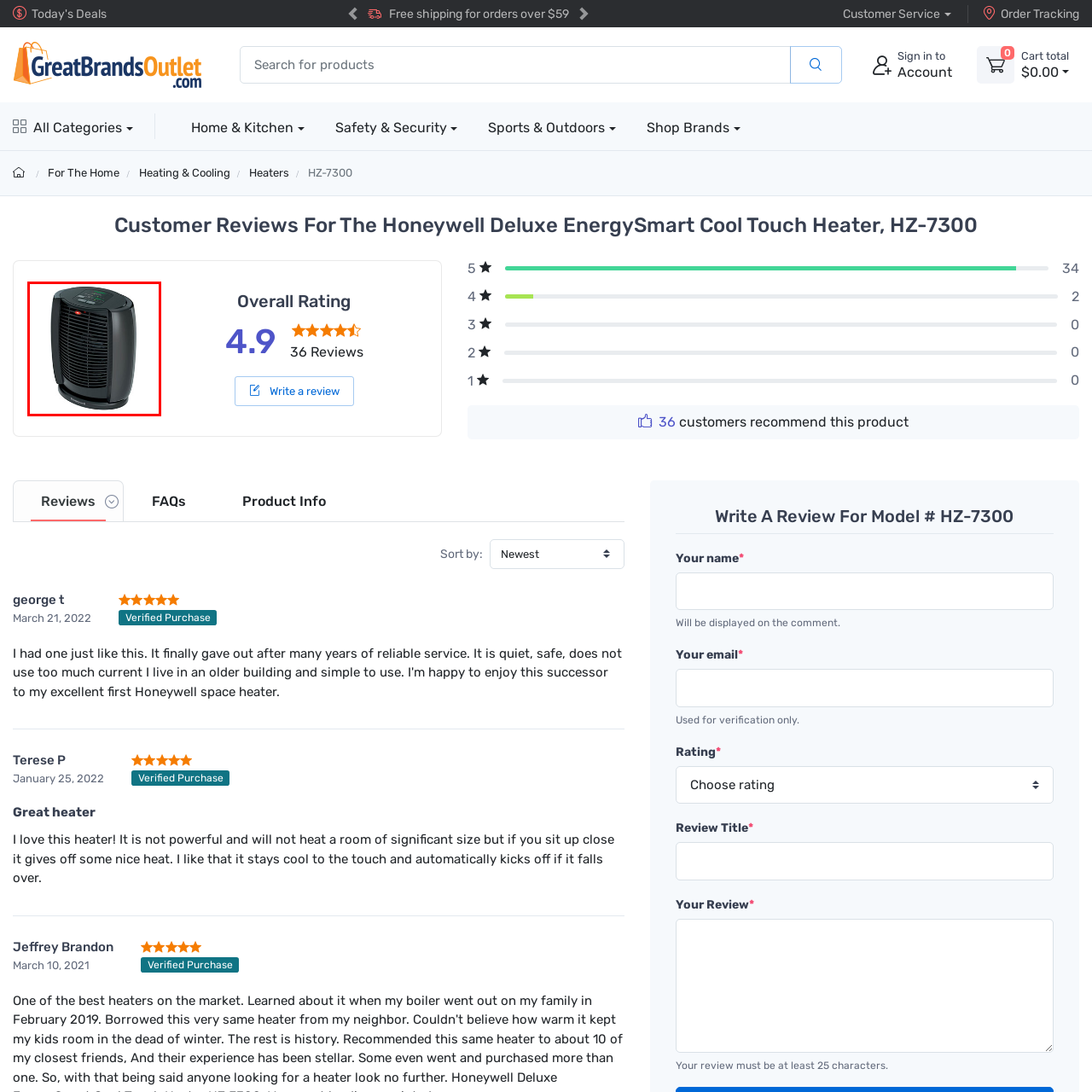Focus on the area marked by the red boundary, Is the HZ-7300 suitable for large spaces? Answer concisely with a single word or phrase.

No